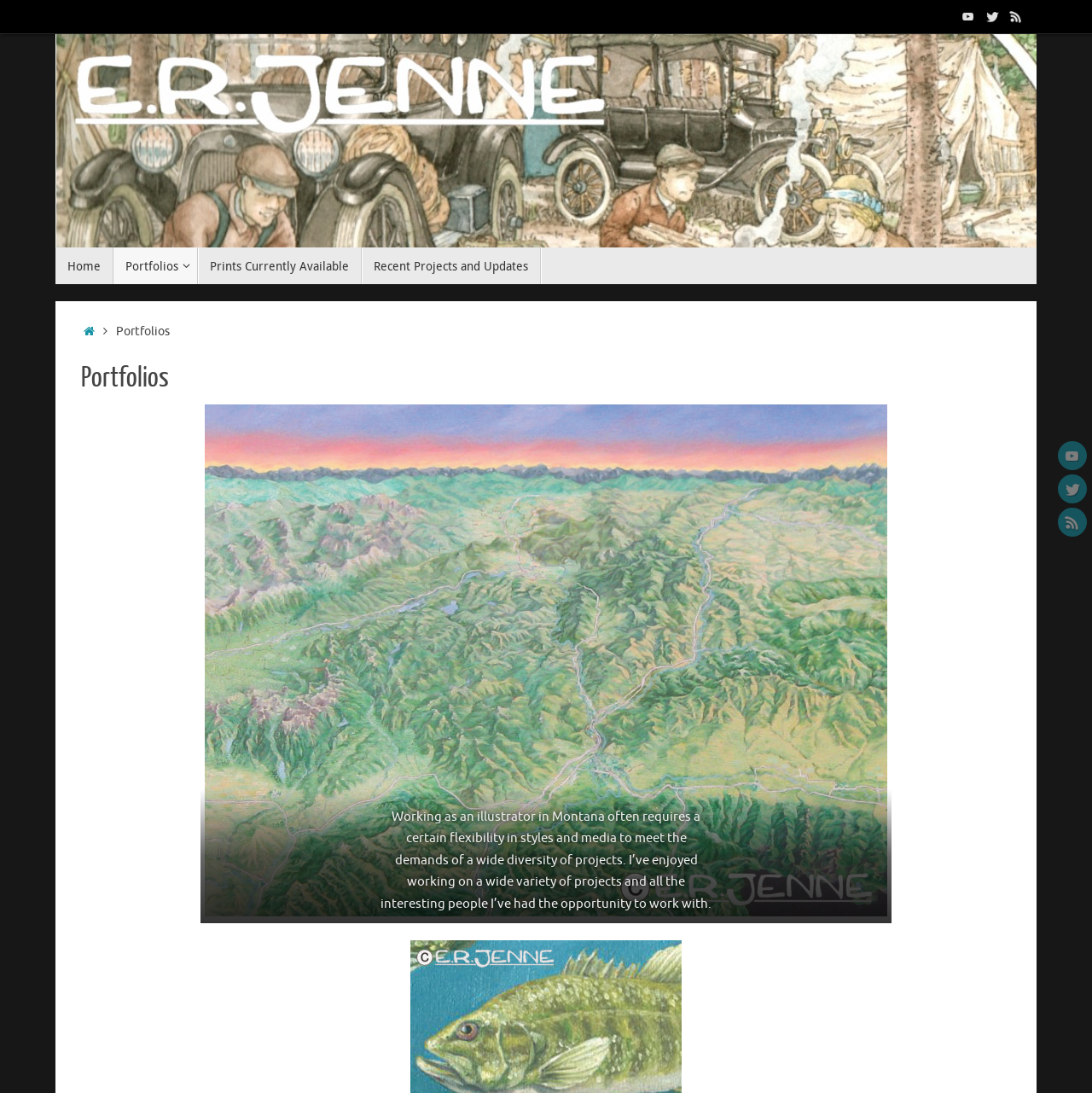Please find the bounding box coordinates for the clickable element needed to perform this instruction: "read about the illustrator's experience".

[0.188, 0.37, 0.812, 0.838]